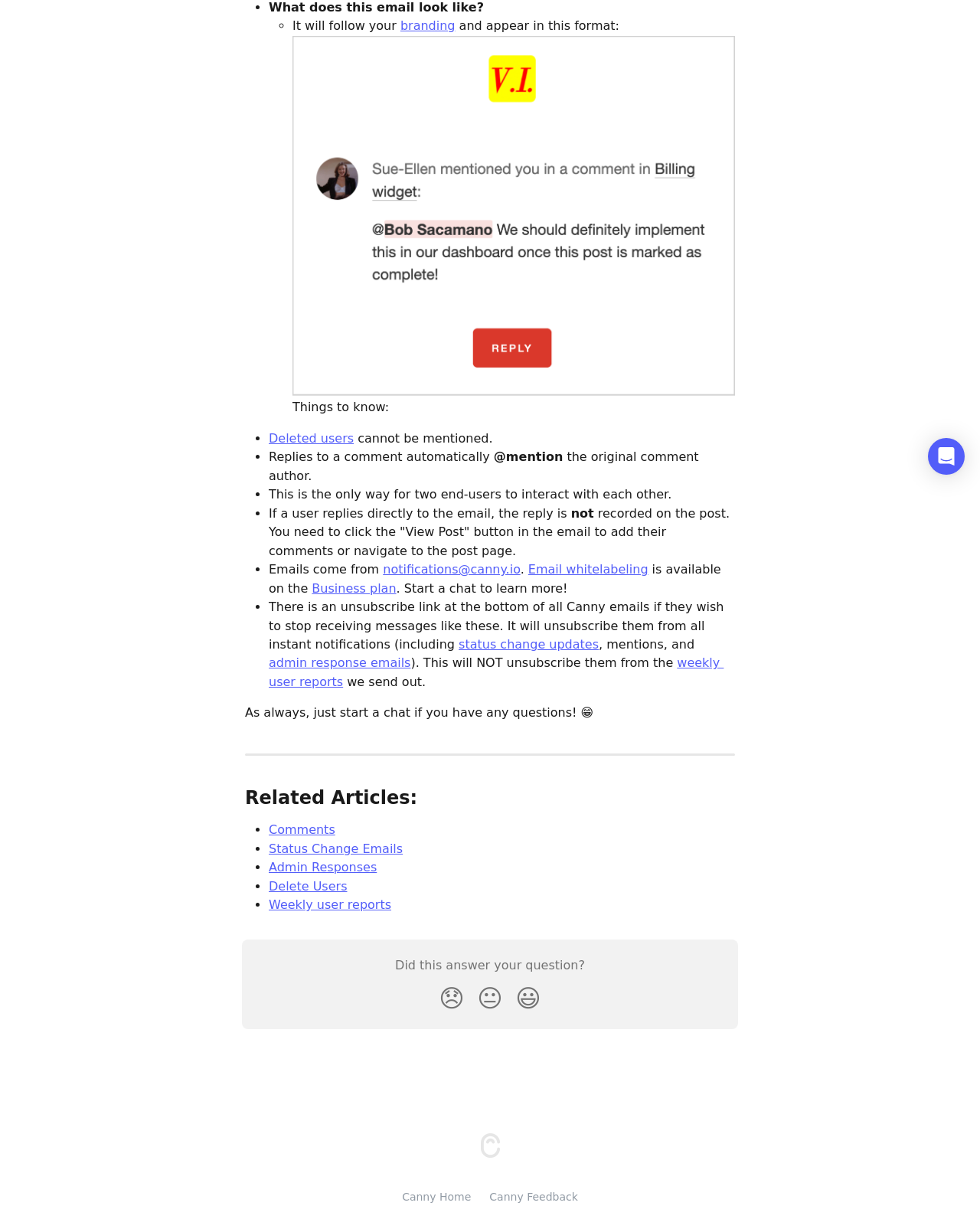Bounding box coordinates are specified in the format (top-left x, top-left y, bottom-right x, bottom-right y). All values are floating point numbers bounded between 0 and 1. Please provide the bounding box coordinate of the region this sentence describes: aria-label="Open Intercom Messenger"

[0.947, 0.359, 0.984, 0.389]